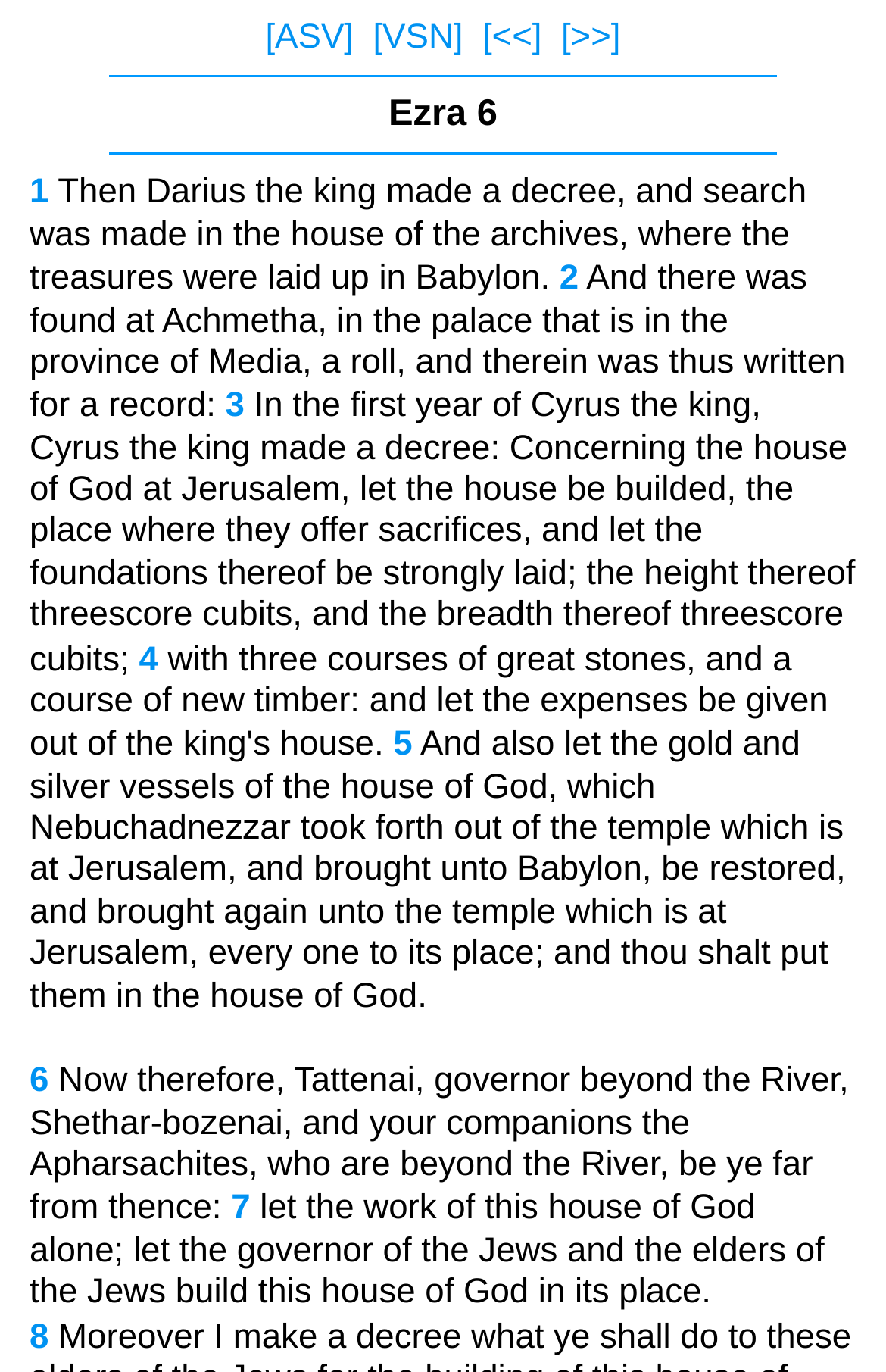Show me the bounding box coordinates of the clickable region to achieve the task as per the instruction: "Navigate to previous chapter".

[0.544, 0.013, 0.612, 0.041]